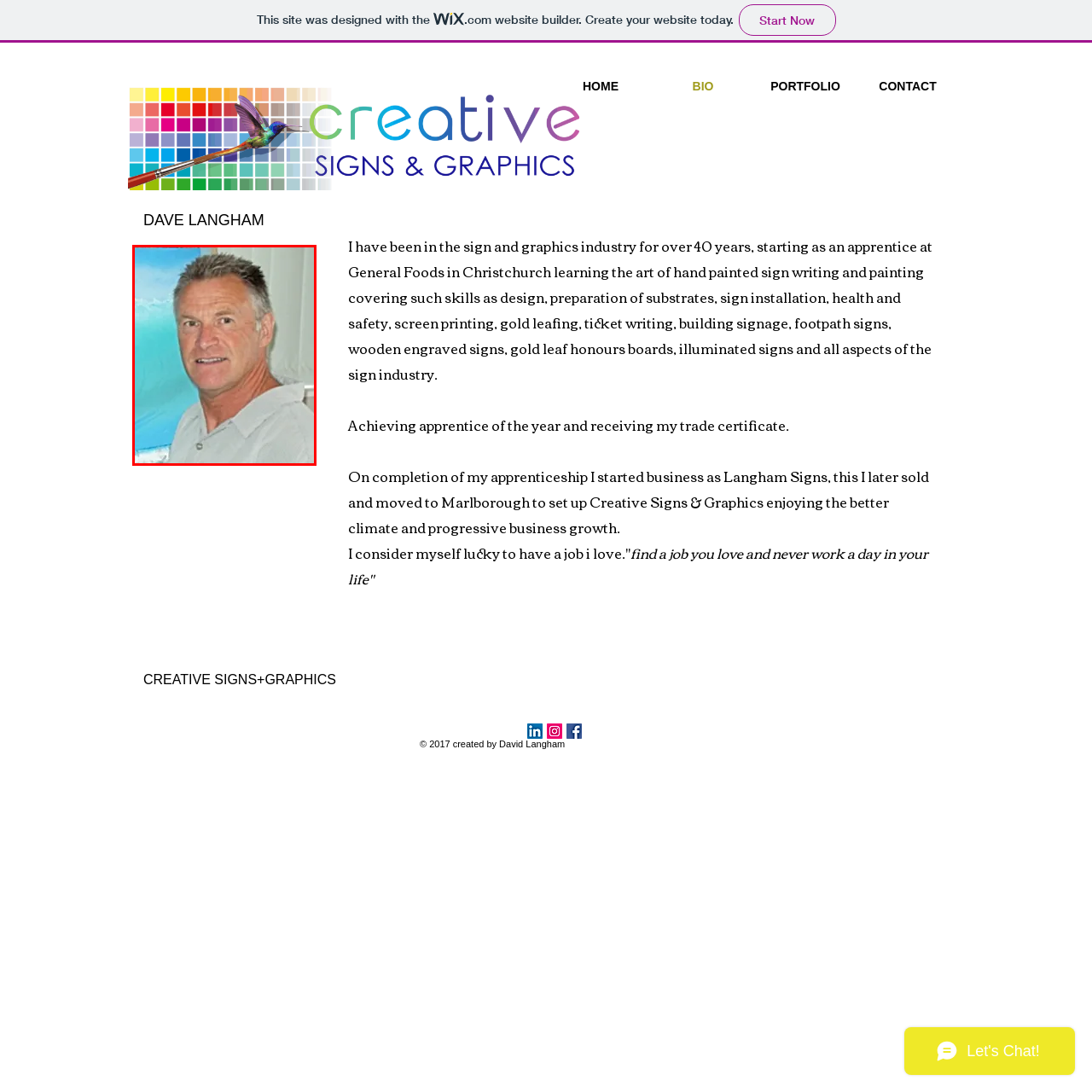Provide a thorough caption for the image that is surrounded by the red boundary.

The image features Dave Langham, a seasoned professional in the sign and graphics industry, known for his extensive experience and skill in various aspects of signmaking. In the photo, he is shown smiling with a backdrop that appears to include elements of his artistic work. Langham's career spans over 40 years, starting as an apprentice in Christchurch, where he honed his craft in hand-painted sign writing. He has achieved notable milestones, including being named apprentice of the year and earning his trade certificate. Langham has transitioned from running his own business to establishing Creative Signs & Graphics in Marlborough, where he continues to thrive in a vibrant business environment.